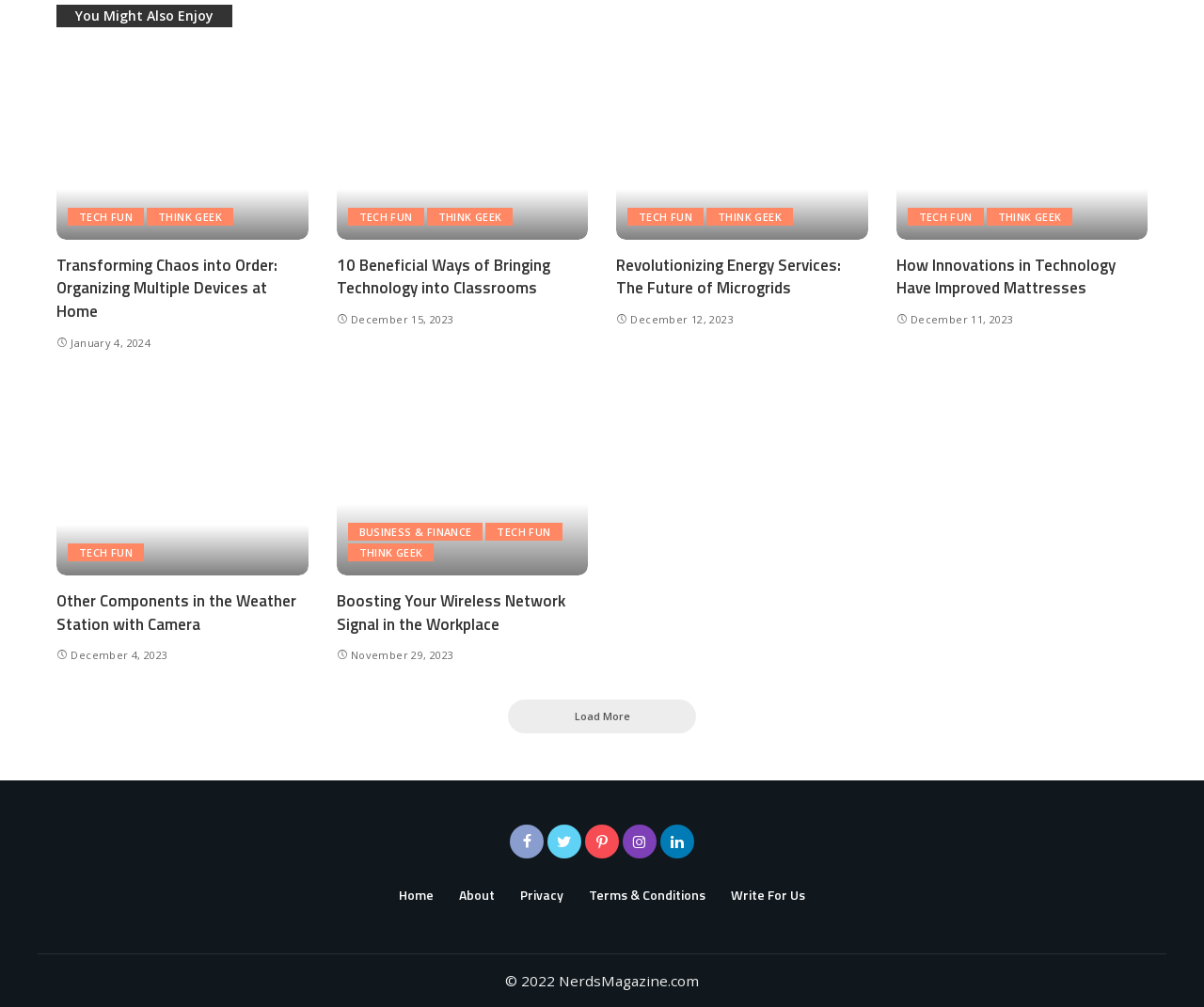How many images are on the webpage?
Based on the image, provide a one-word or brief-phrase response.

6